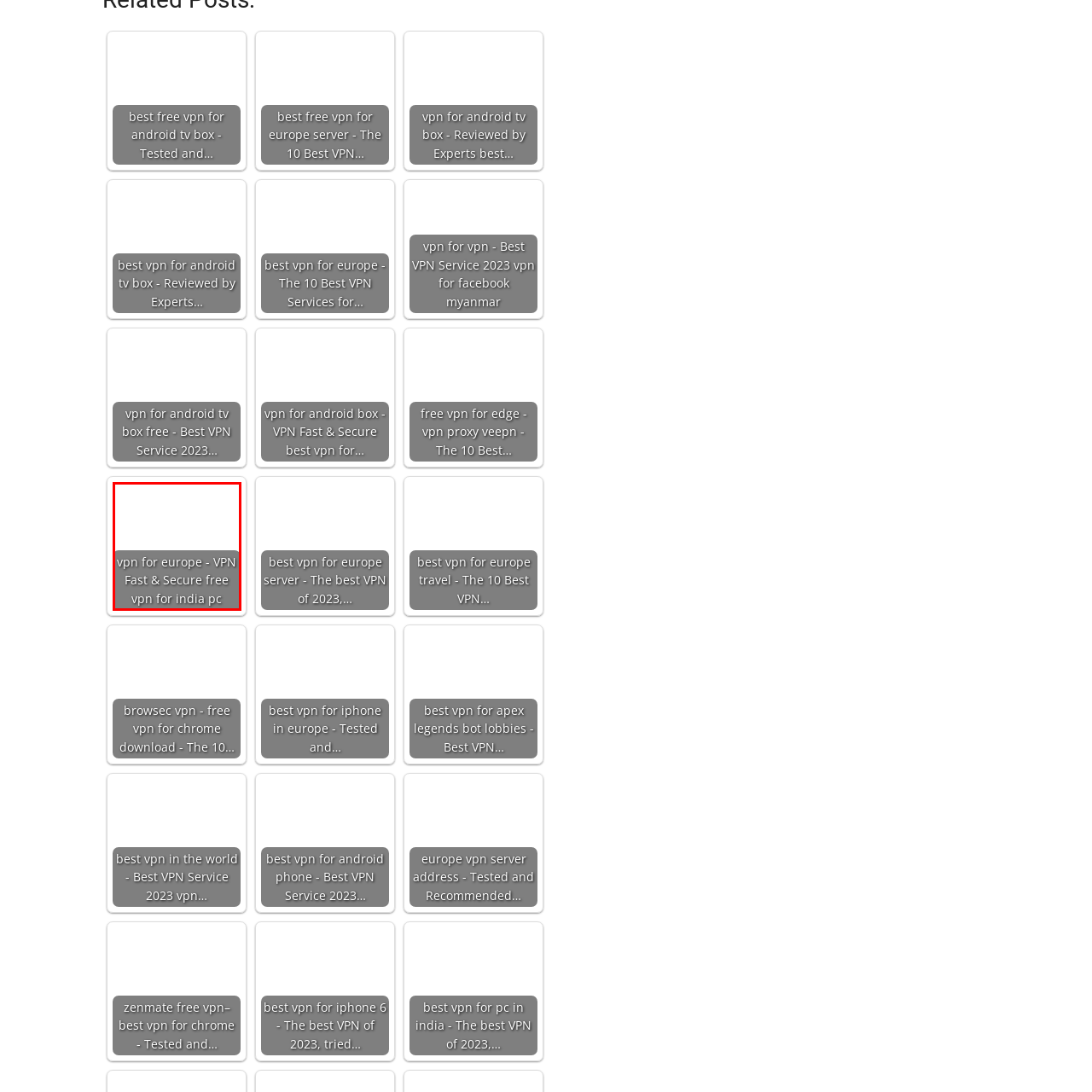Examine the red-bounded region in the image and describe it in detail.

The image accompanying the text "vpn for europe - VPN Fast & Secure free vpn for india pc" showcases a promotion for a VPN service aimed at users in Europe and India. The design emphasizes speed and security, suggesting that this VPN is an optimal choice for users looking for reliable online privacy solutions. The text highlights its availability as a free service, appealing to budget-conscious consumers seeking to protect their online activities. Overall, the image reinforces the idea of safeguarding personal information while accessing the internet seamlessly across different regions.